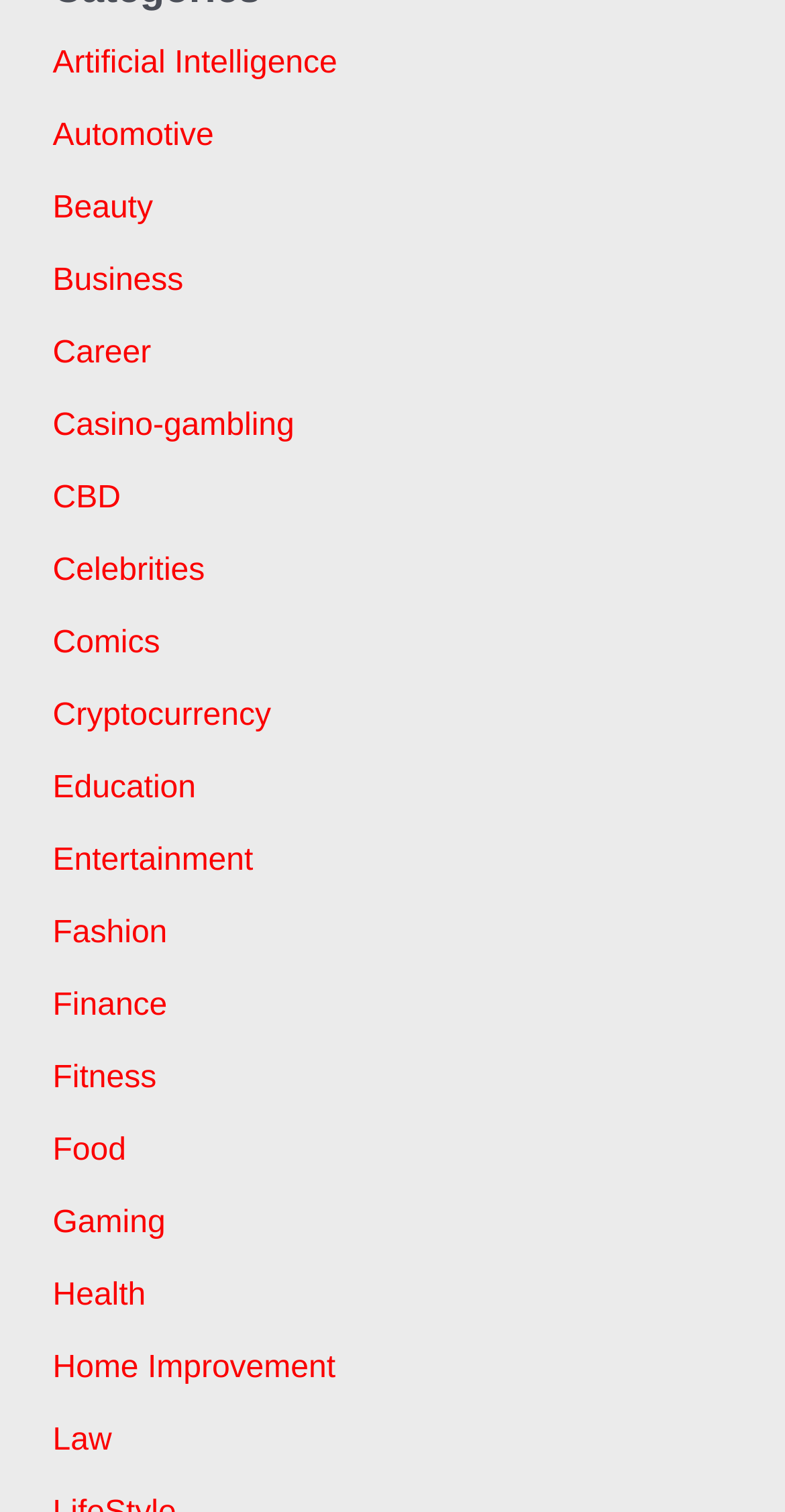Determine the coordinates of the bounding box that should be clicked to complete the instruction: "Reply to the current message". The coordinates should be represented by four float numbers between 0 and 1: [left, top, right, bottom].

None